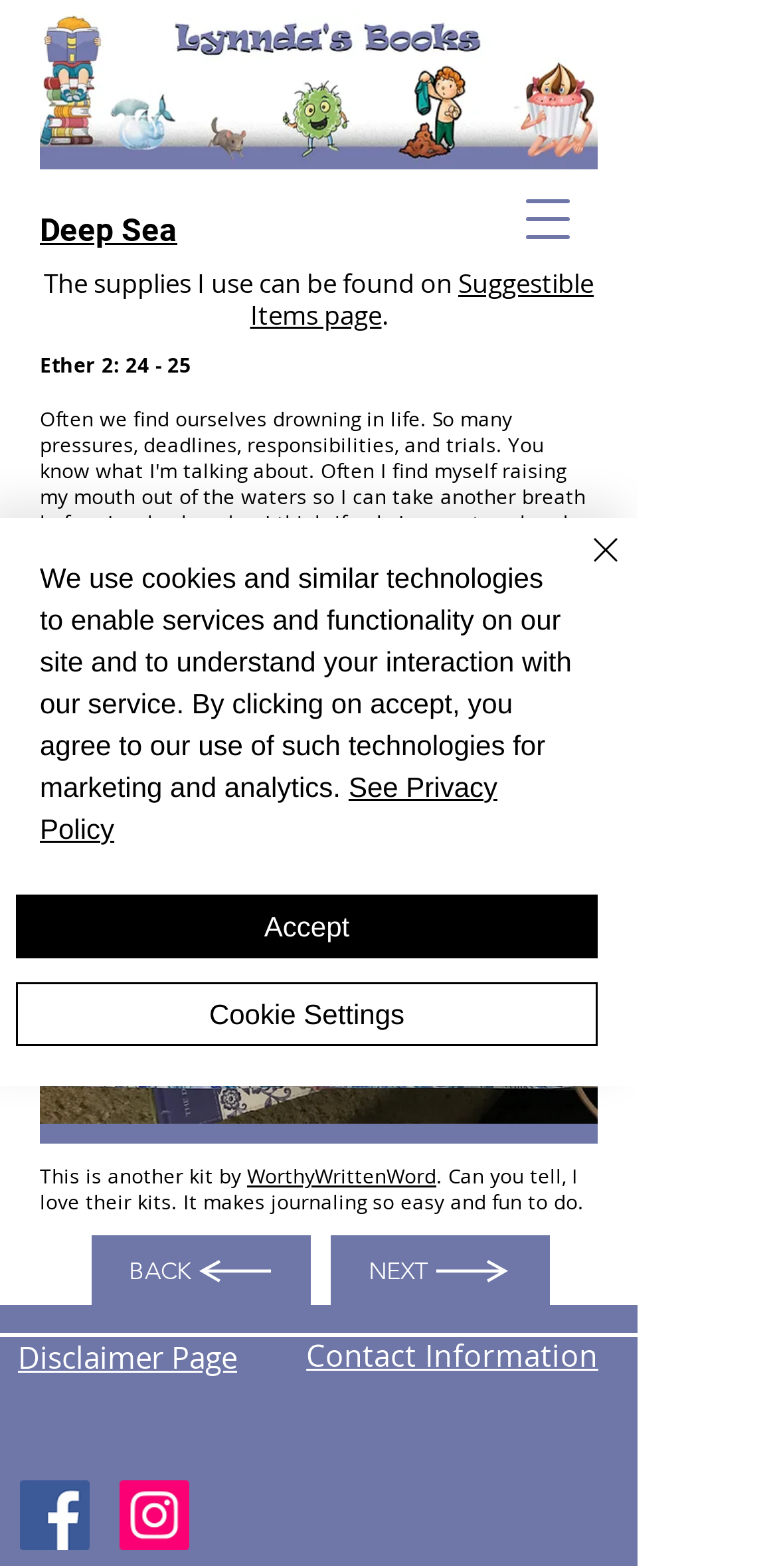Answer the question briefly using a single word or phrase: 
How many images are on this page?

3